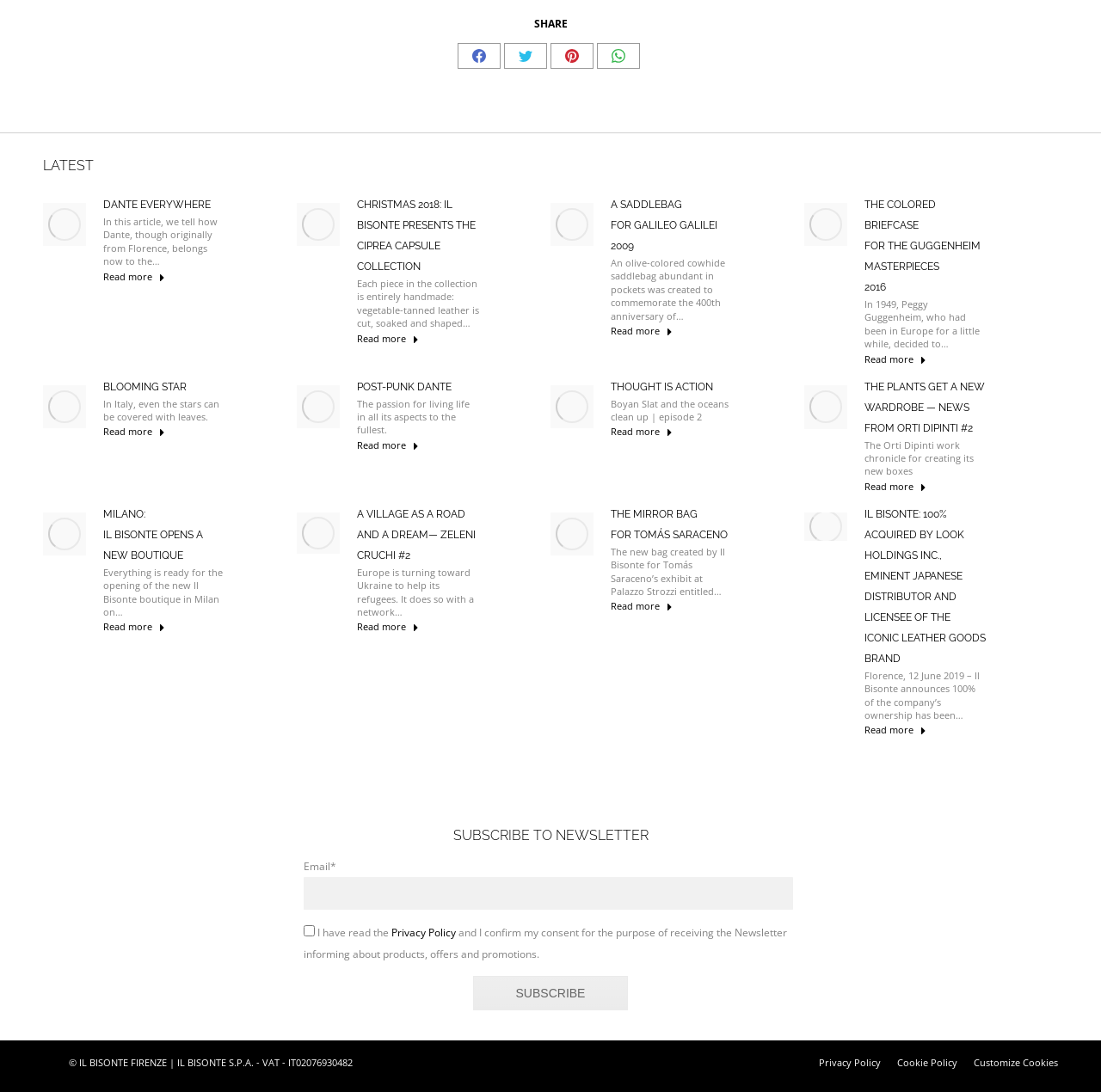Locate the bounding box coordinates of the area to click to fulfill this instruction: "Read more about CHRISTMAS 2018: IL BISONTE PRESENTS THE CIPREA CAPSULE COLLECTION". The bounding box should be presented as four float numbers between 0 and 1, in the order [left, top, right, bottom].

[0.324, 0.302, 0.38, 0.324]